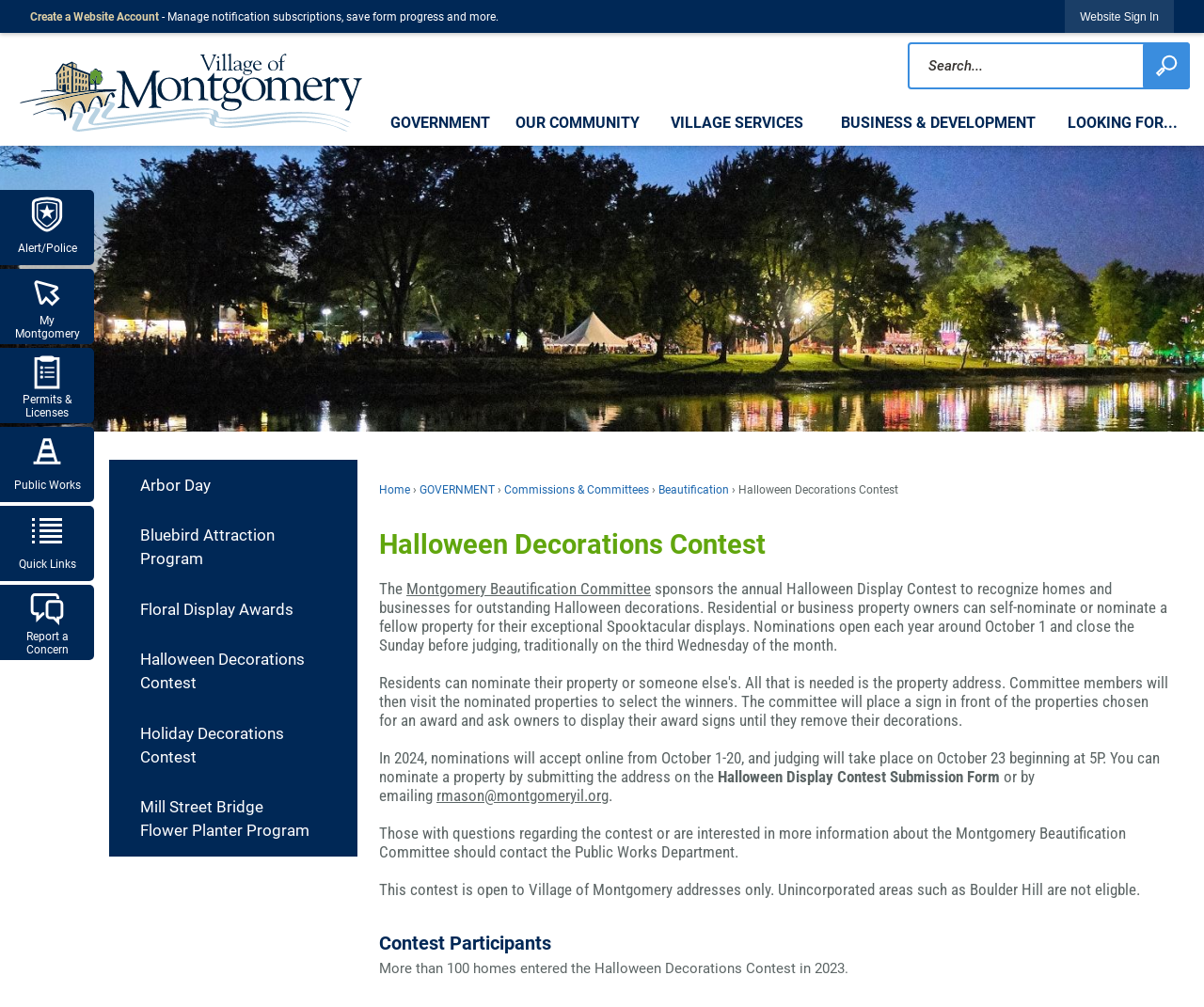How can residents nominate a property for the contest?
Answer the question with detailed information derived from the image.

The webpage states that residents can nominate a property by submitting the address on the Halloween Display Contest Submission Form or by emailing rmason@montgomeryil.org.